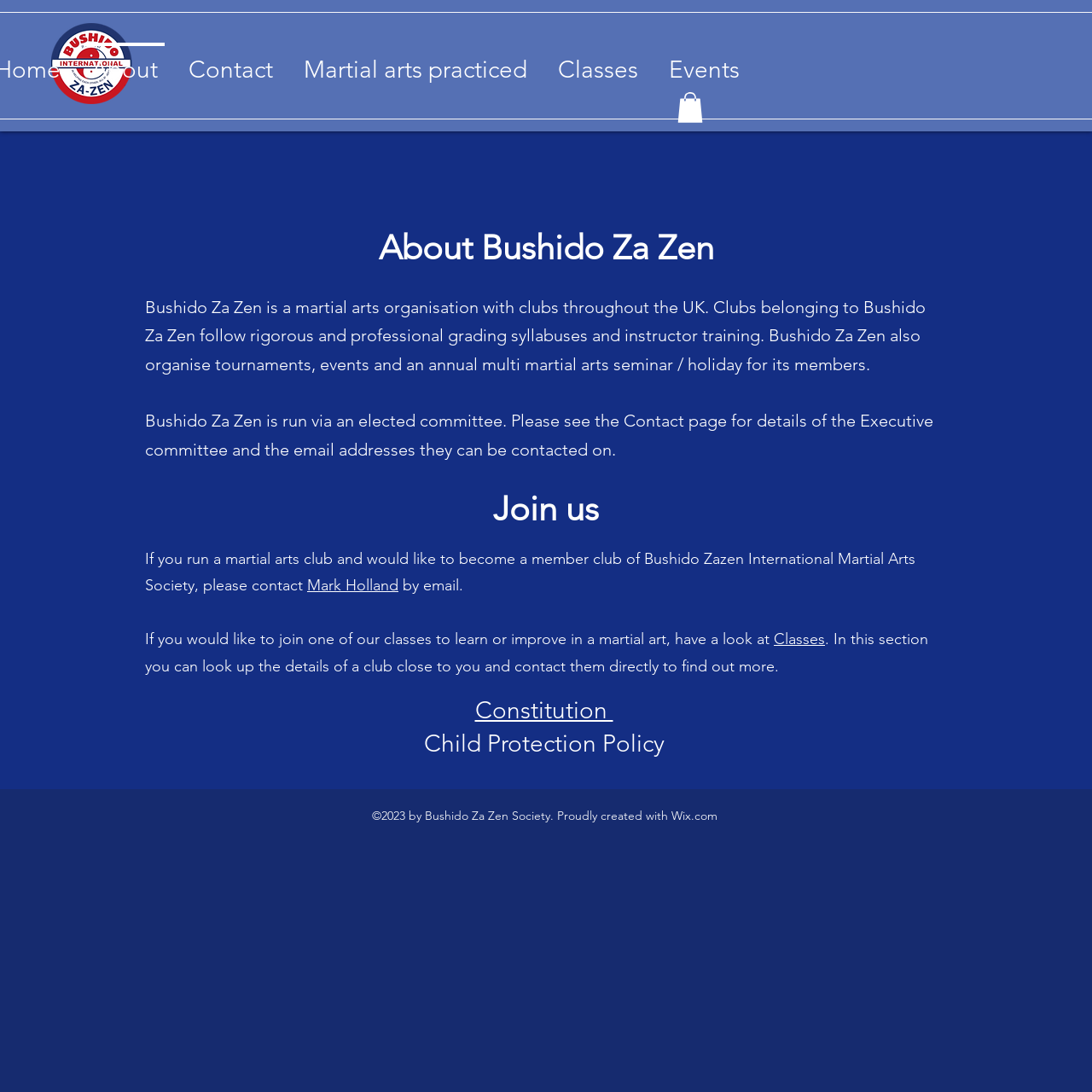Refer to the image and offer a detailed explanation in response to the question: What is the copyright year of the website?

I found the answer by looking at the footer of the website, which states '©2023 by Bushido Za Zen Society. Proudly created with Wix.com'